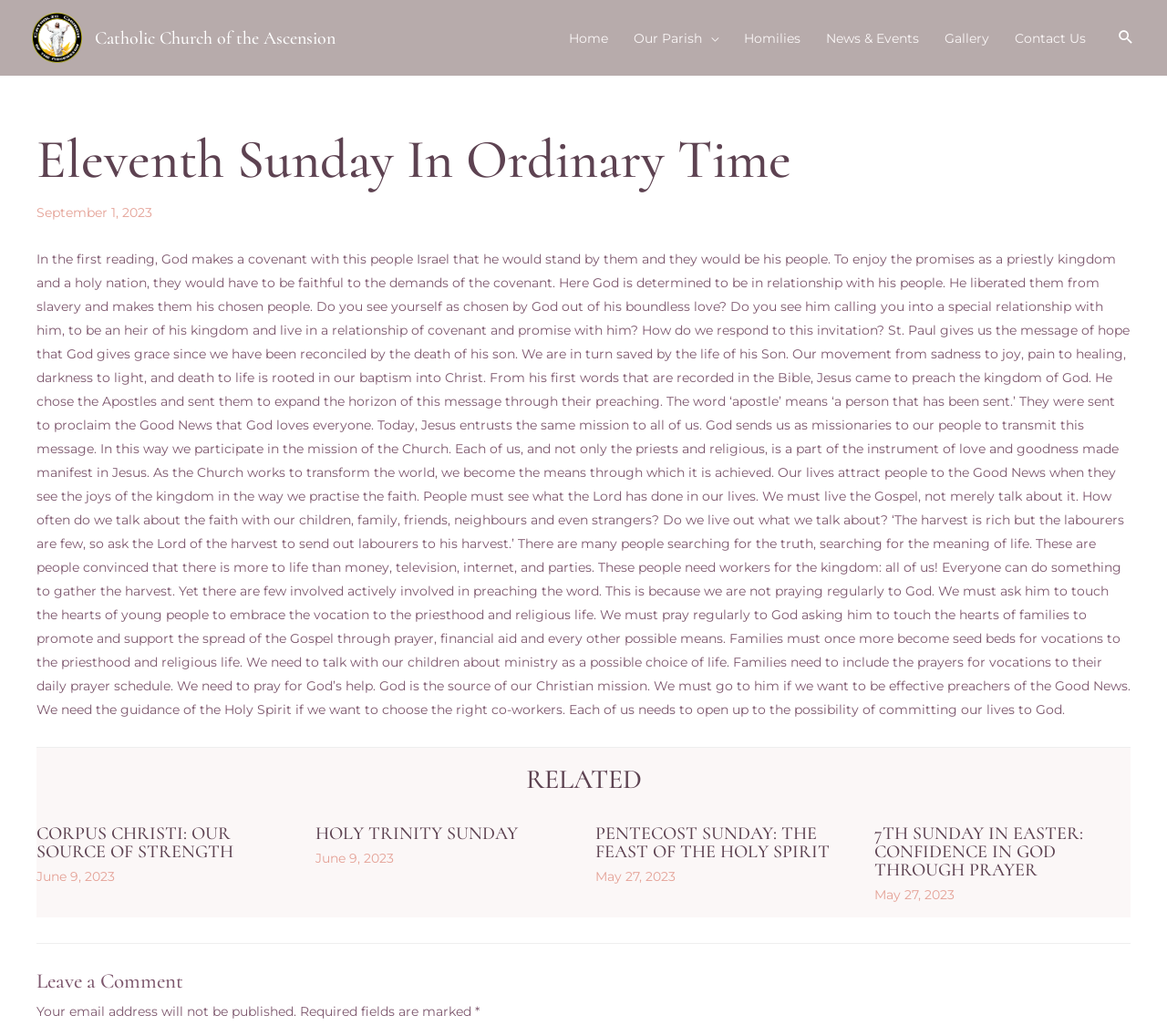Determine the coordinates of the bounding box for the clickable area needed to execute this instruction: "Search using the search icon link".

[0.957, 0.026, 0.973, 0.047]